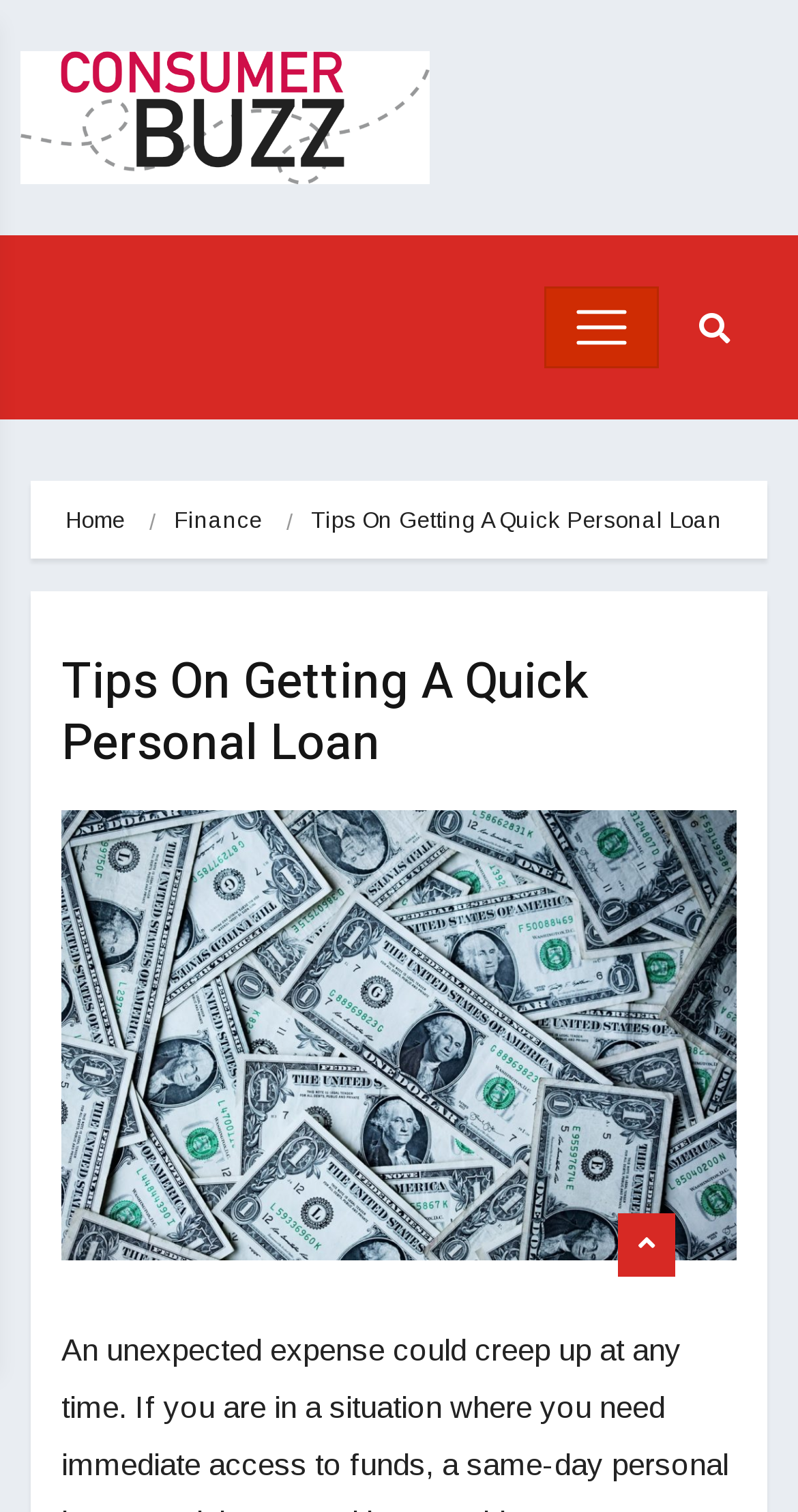Locate the primary headline on the webpage and provide its text.

Tips On Getting A Quick Personal Loan